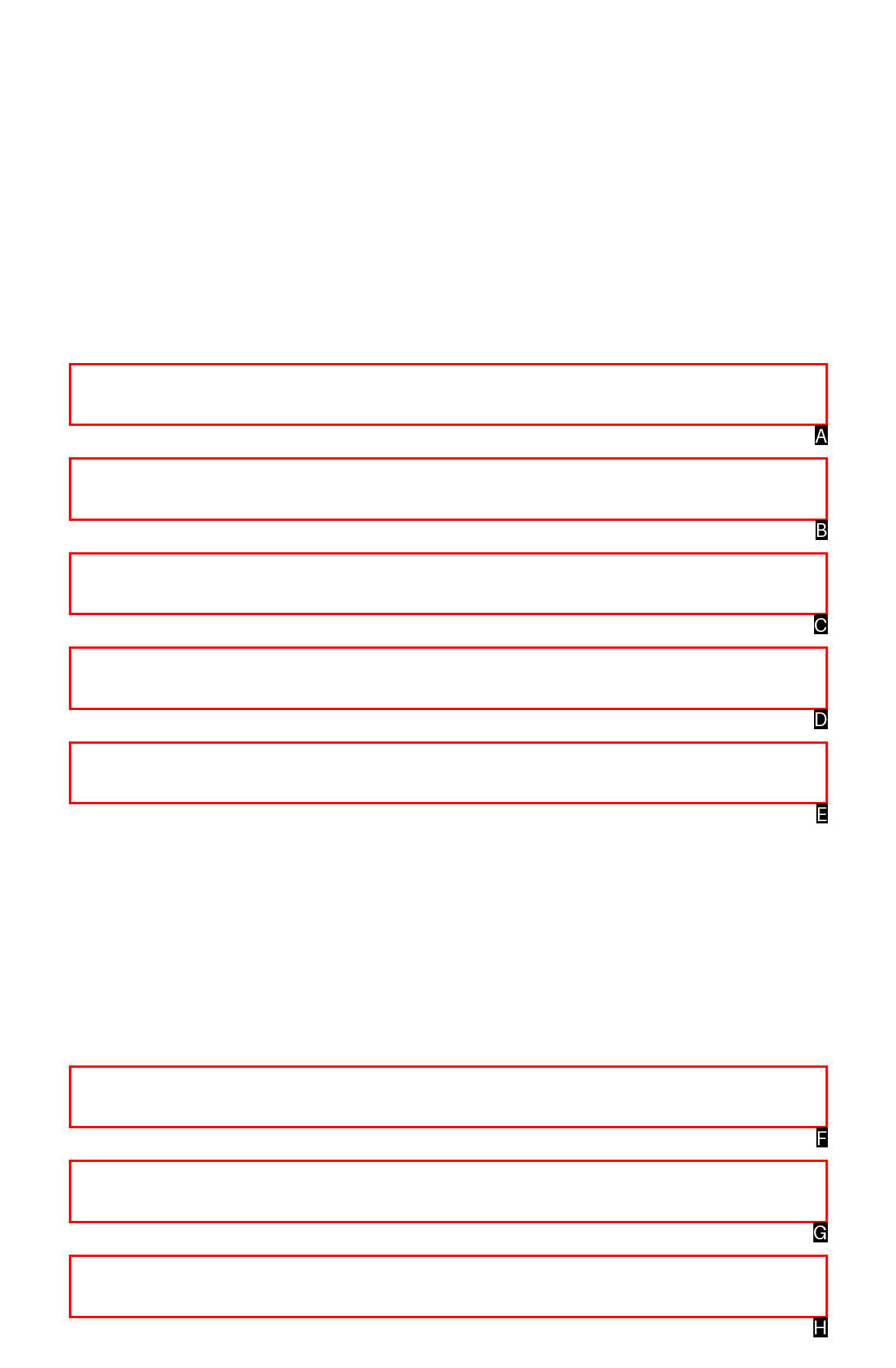Find the HTML element that suits the description: Specialist Tax & Business Advice
Indicate your answer with the letter of the matching option from the choices provided.

G